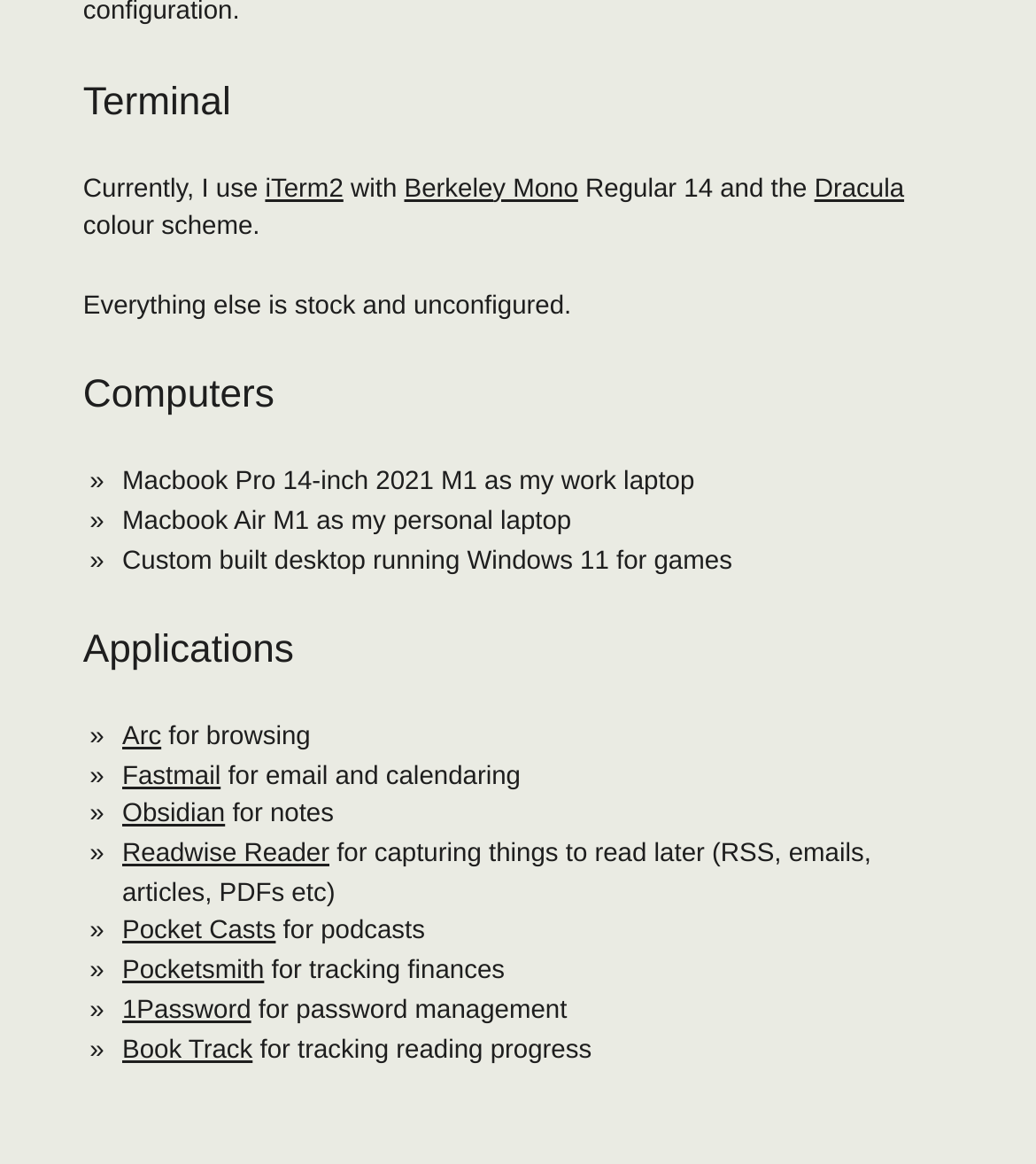Using the webpage screenshot, locate the HTML element that fits the following description and provide its bounding box: "Fastmail".

[0.118, 0.654, 0.213, 0.679]